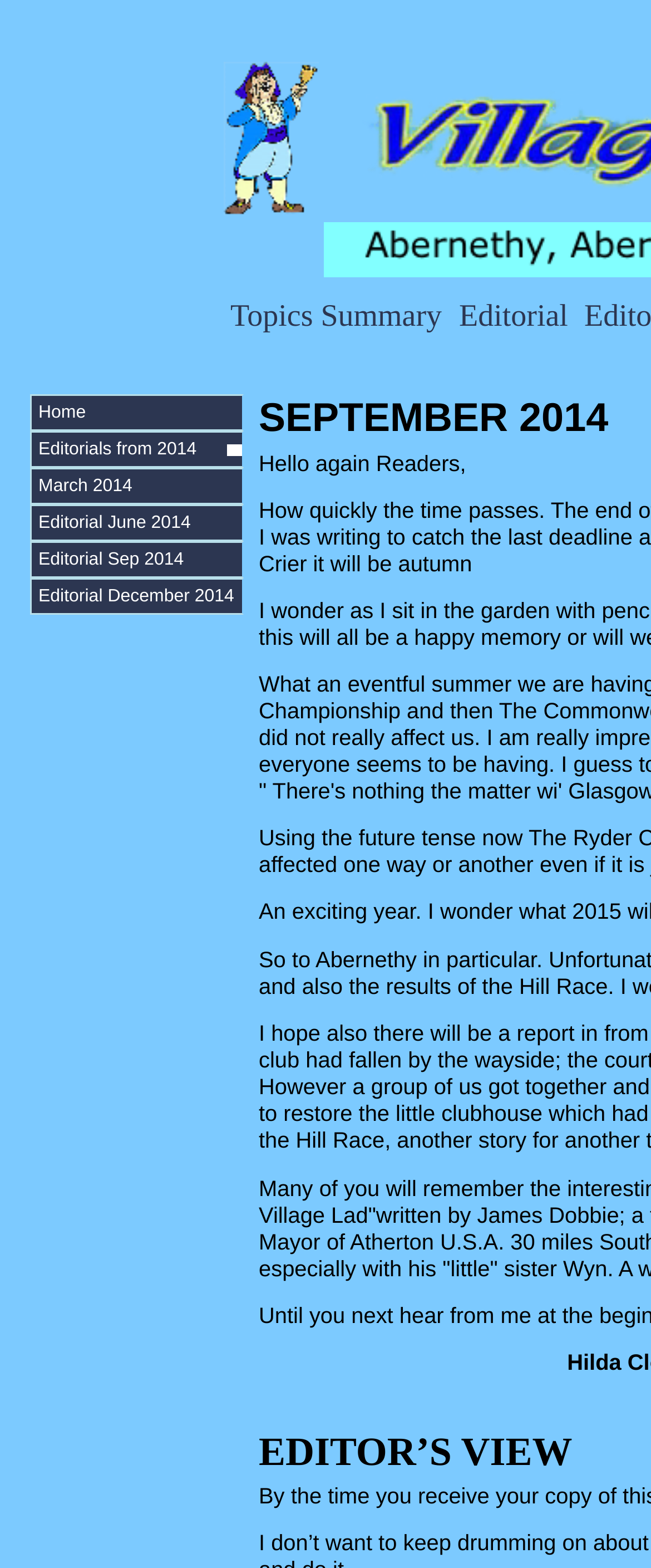Locate the bounding box coordinates of the area to click to fulfill this instruction: "View 'Israel' related items". The bounding box should be presented as four float numbers between 0 and 1, in the order [left, top, right, bottom].

None